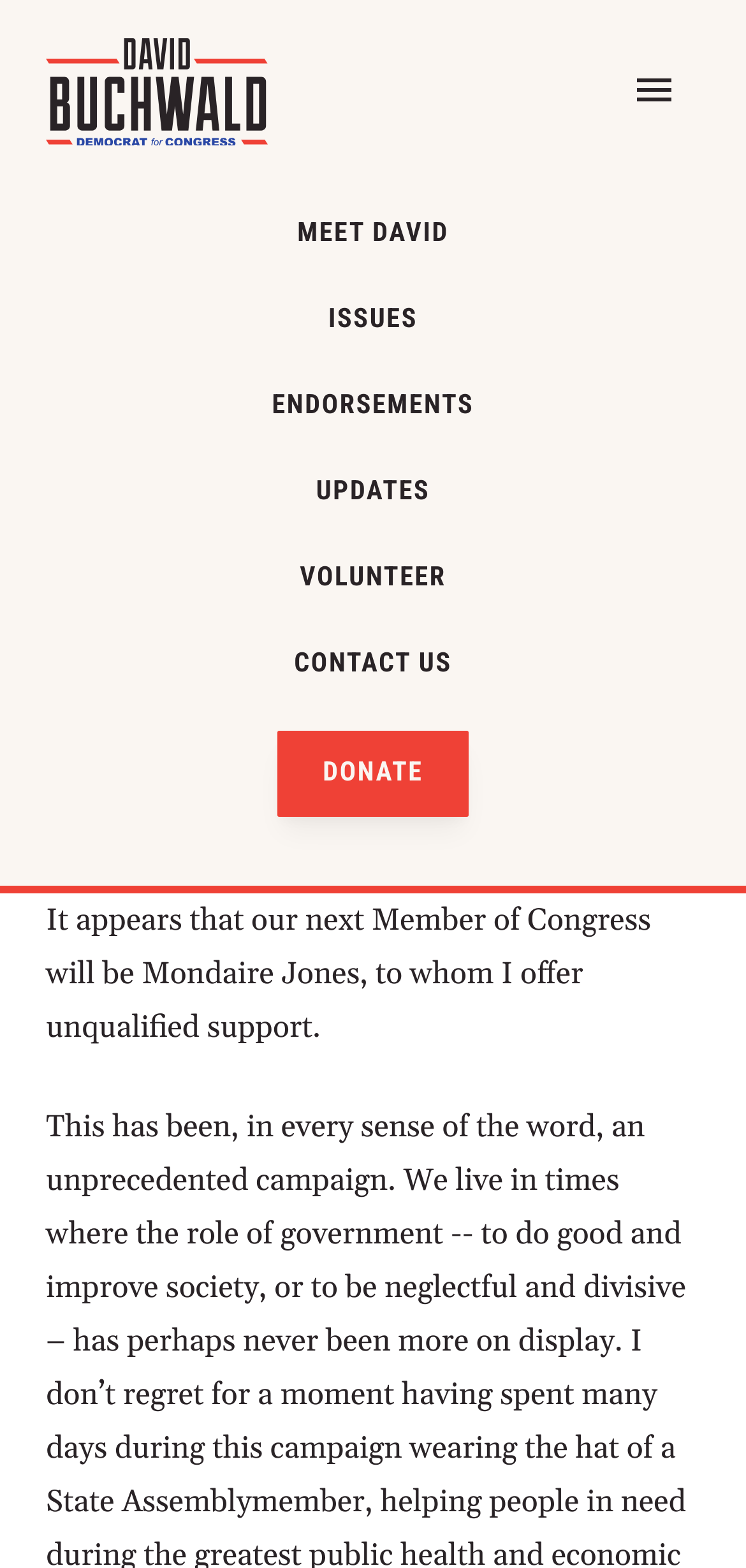Provide the bounding box coordinates, formatted as (top-left x, top-left y, bottom-right x, bottom-right y), with all values being floating point numbers between 0 and 1. Identify the bounding box of the UI element that matches the description: Meet David

[0.337, 0.123, 0.663, 0.177]